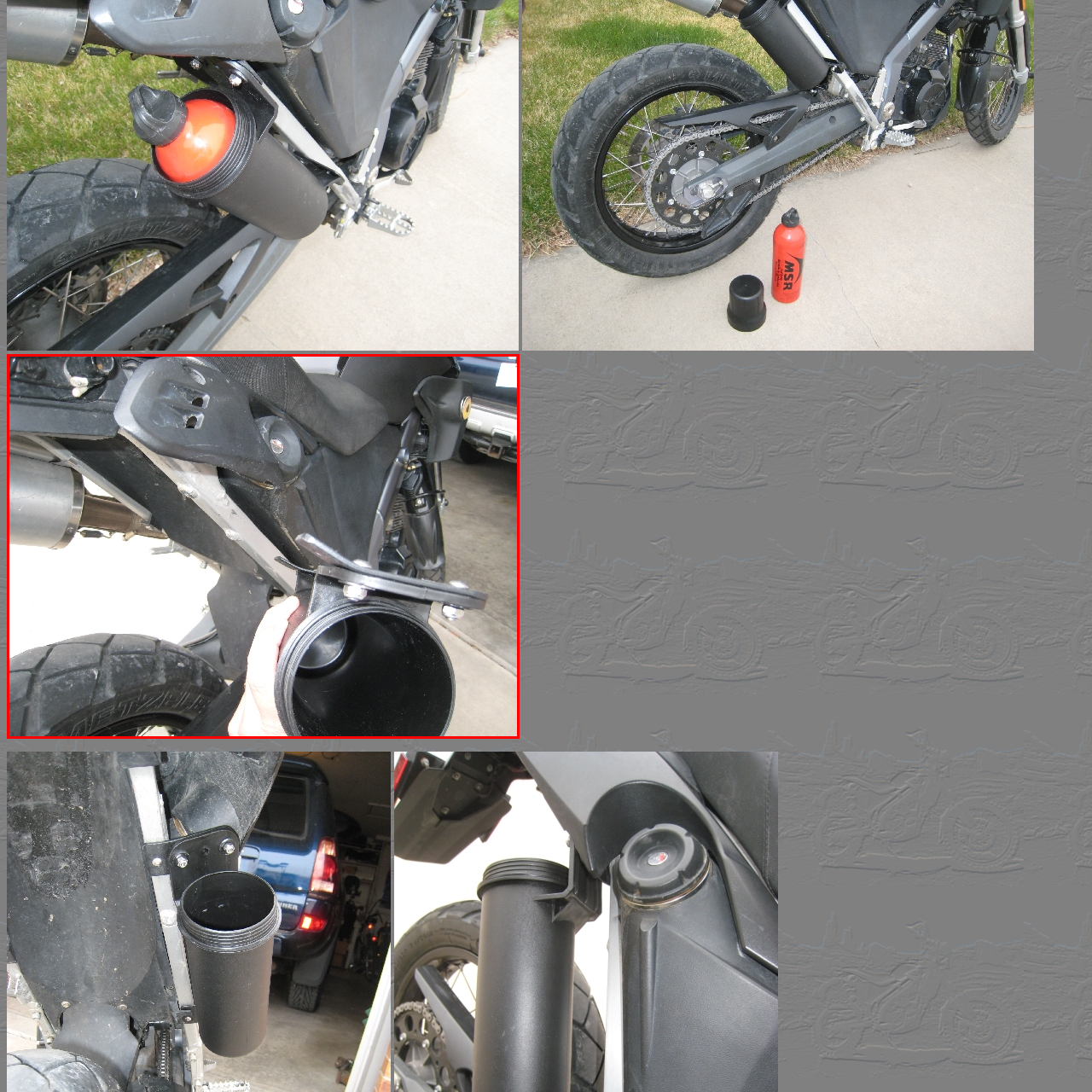View the element within the red boundary, What type of motorcycle is this? 
Deliver your response in one word or phrase.

Off-road capable